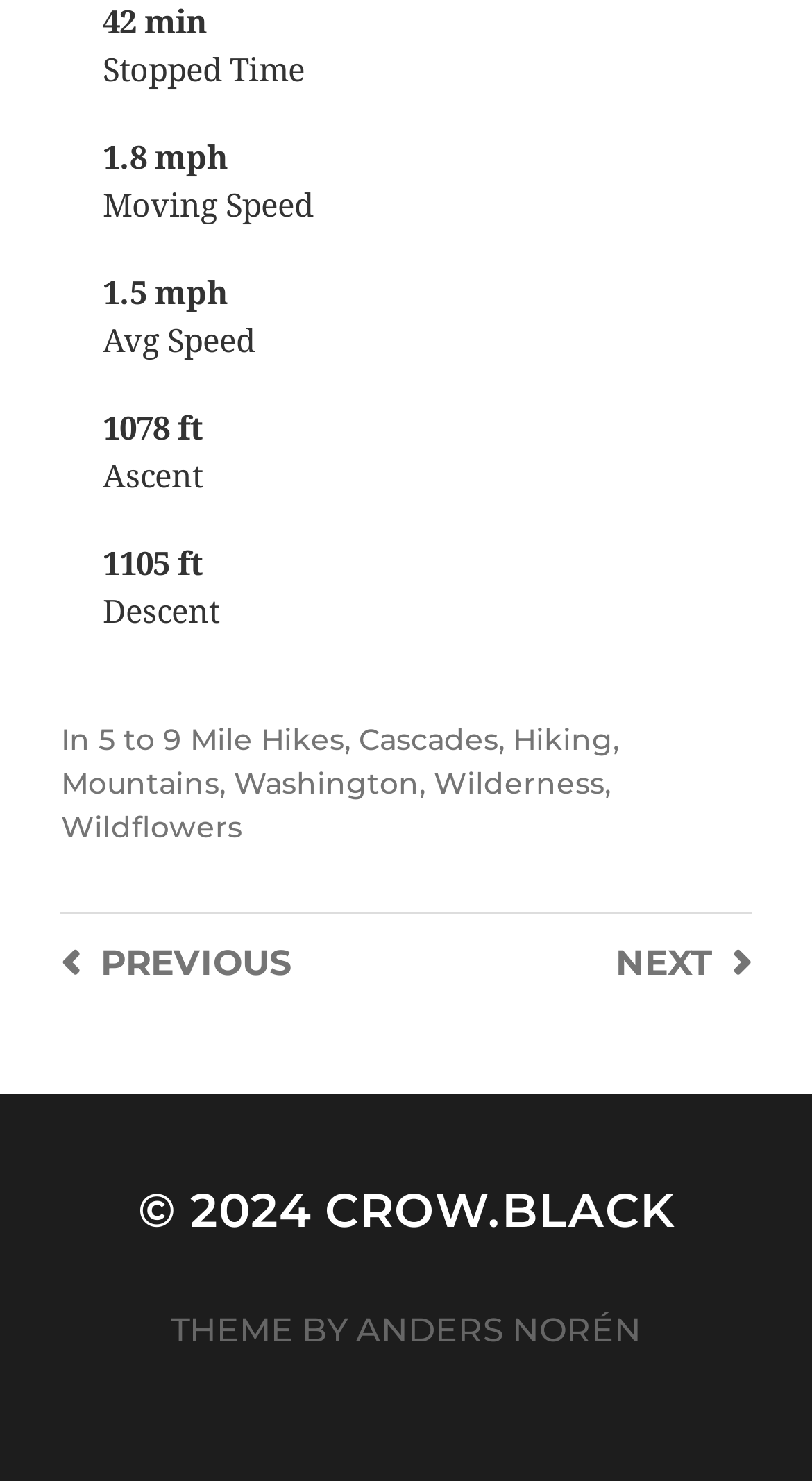Determine the bounding box coordinates of the target area to click to execute the following instruction: "Click on 'Cascades'."

[0.442, 0.487, 0.613, 0.512]